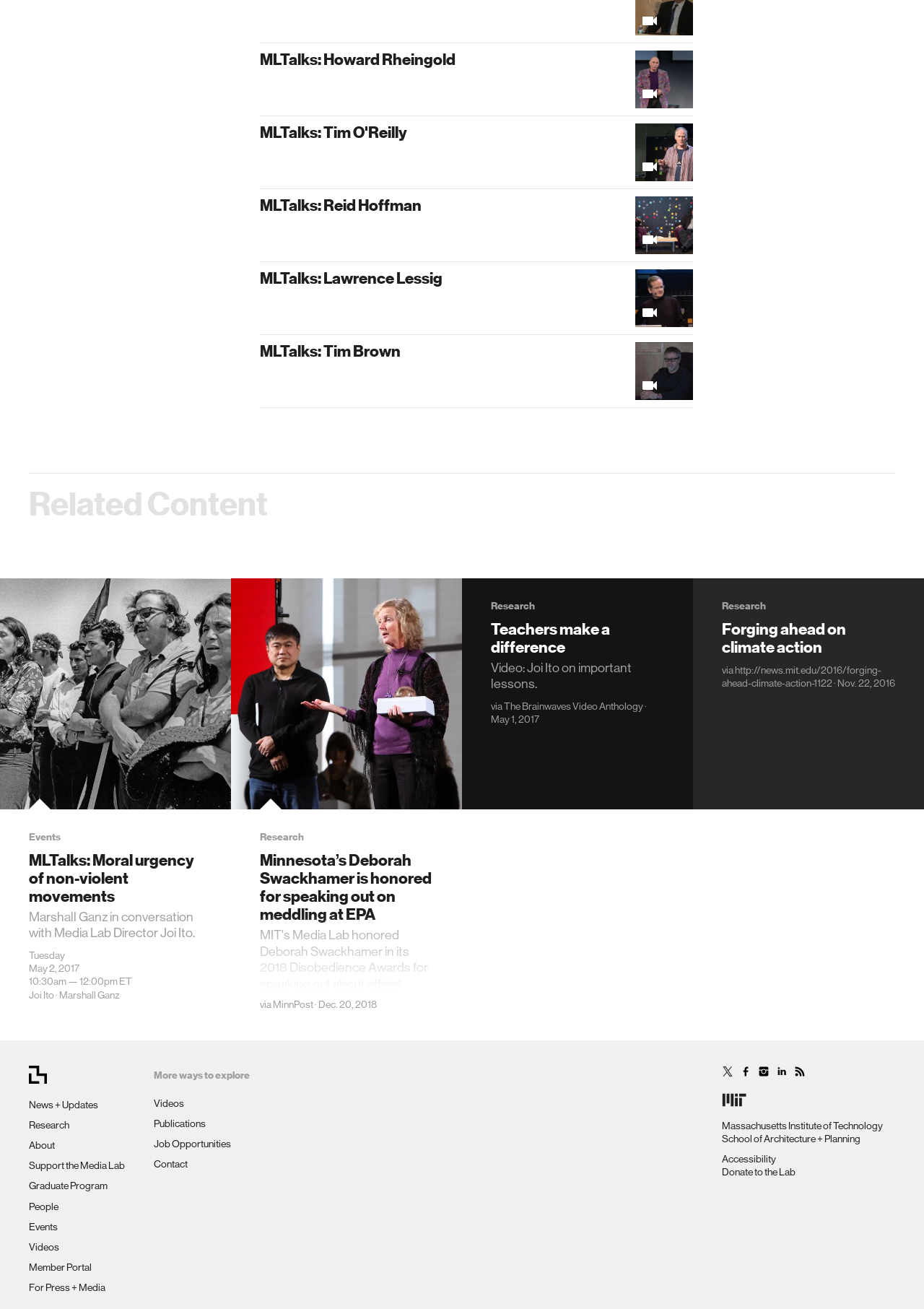Can you show the bounding box coordinates of the region to click on to complete the task described in the instruction: "View related content"?

[0.031, 0.369, 0.29, 0.4]